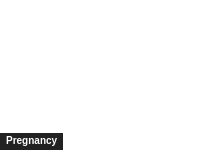Provide an in-depth description of the image.

The image features the text "Pregnancy" prominently displayed in a bold, white font against a dark background. This serves as a thematic title, likely connecting to the surrounding content about various aspects of pregnancy and related health topics. Positioned centrally within the design, the wording emphasizes the focus on maternal health, potentially leading into discussions on related subjects such as essential oils, safety during pregnancy, and tips for expectant parents. The visual style suggests a clean and professional layout, aimed at providing informative content for the audience.